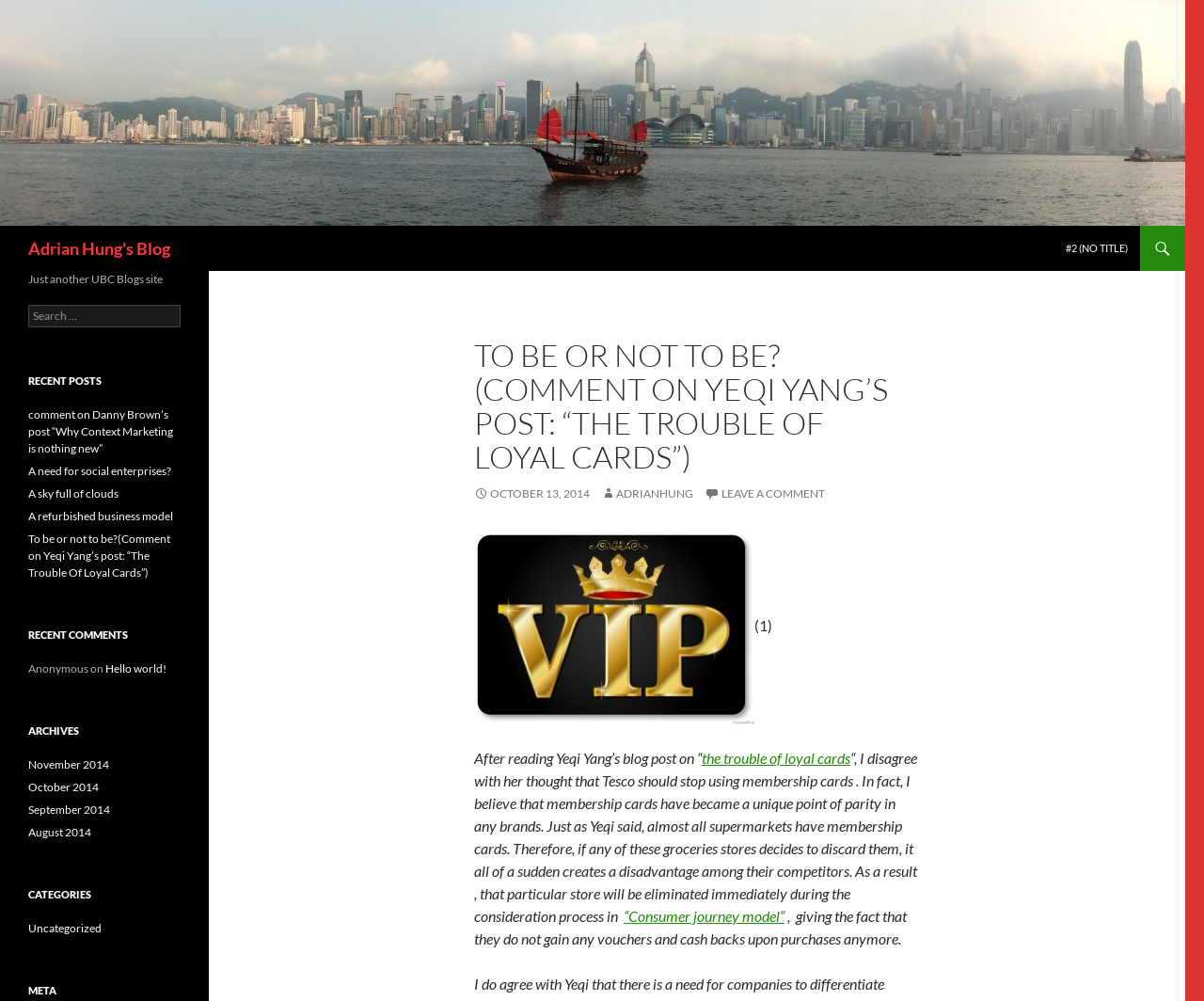Using the format (top-left x, top-left y, bottom-right x, bottom-right y), and given the element description, identify the bounding box coordinates within the screenshot: August 2014

[0.023, 0.824, 0.076, 0.838]